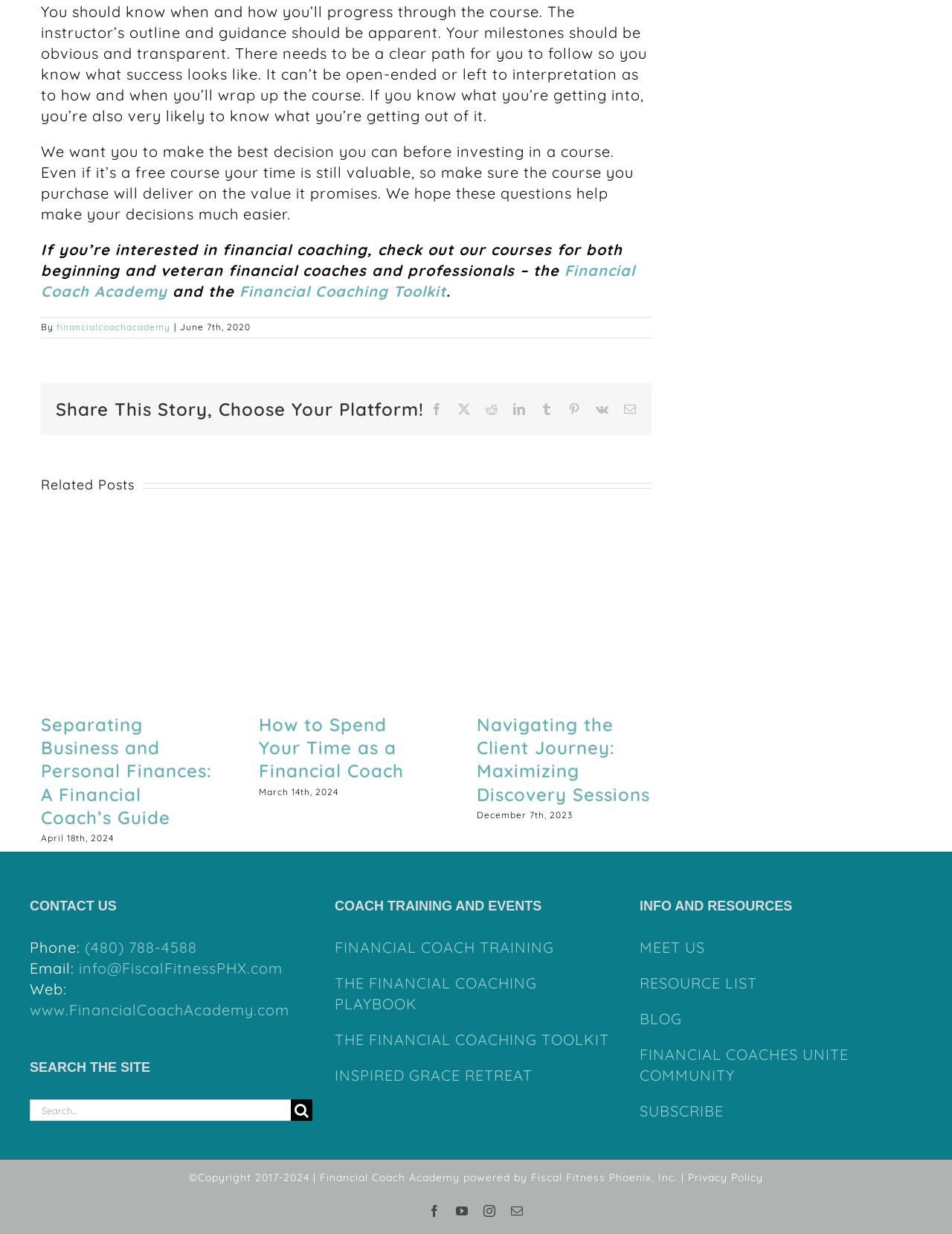Please indicate the bounding box coordinates of the element's region to be clicked to achieve the instruction: "Contact us via phone". Provide the coordinates as four float numbers between 0 and 1, i.e., [left, top, right, bottom].

[0.089, 0.76, 0.207, 0.775]